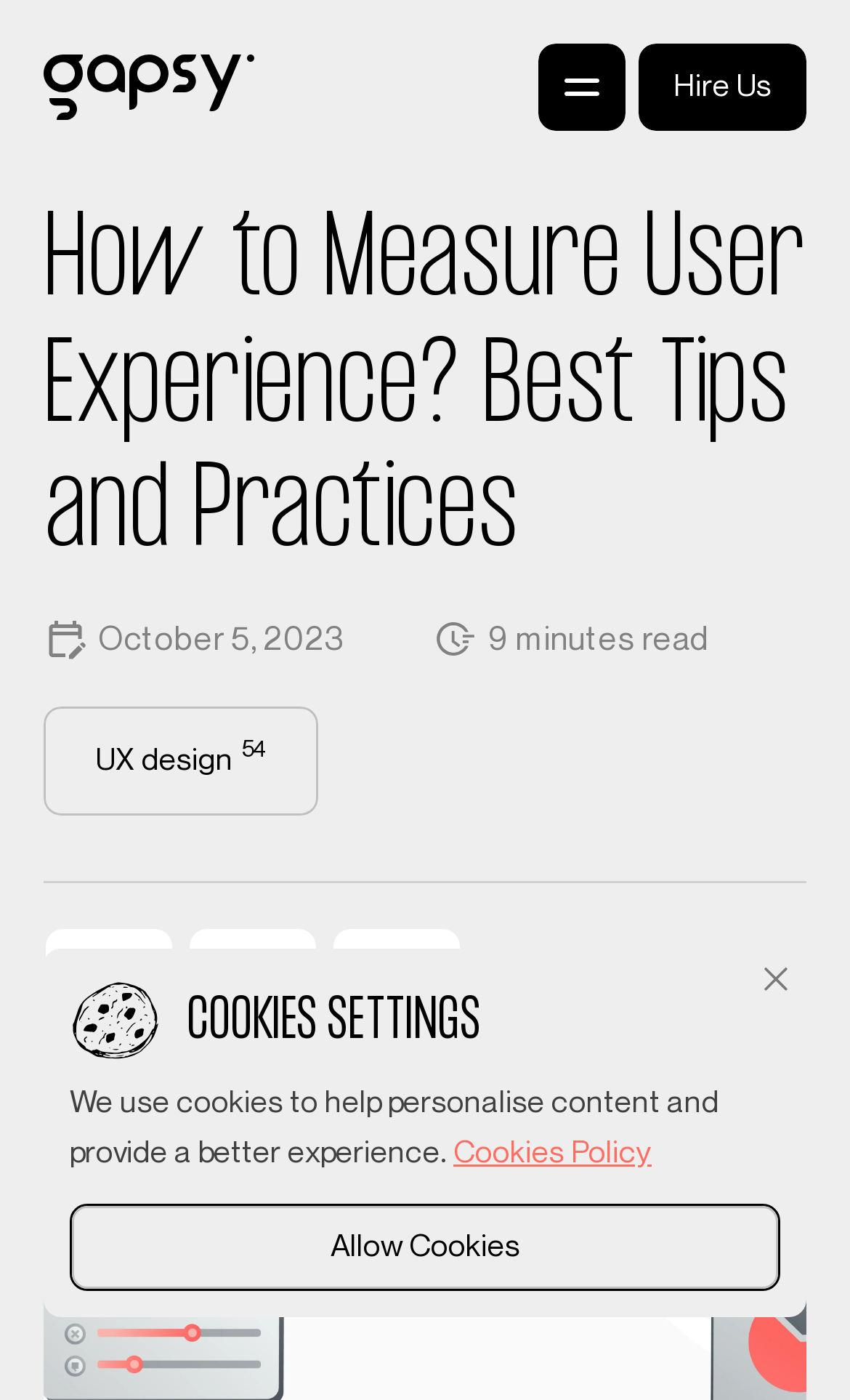Explain the features and main sections of the webpage comprehensively.

The webpage is about measuring user experience, with a focus on putting customers first. At the top left, there is a link to "GapsyStudio" accompanied by an image, and a "Menu" button is located to its right. On the top right, there is a link to "Hire Us". 

Below the top navigation, there is a heading that reads "How to Measure User Experience? Best Tips and Practices". Underneath the heading, there is a list of categories, with a link to "UX design" being the first item. To the right of the categories list, there is a time element displaying the date "October 5, 2023", and a text indicating the reading time in minutes.

Further down, there is a list of social networks, including links to Twitter, Facebook, and LinkedIn, each accompanied by an image representing the respective platform. 

On the lower left side, there is an image, and below it, a text stating "COOKIES SETTINGS" and a description of how cookies are used on the website. There is also a link to the "Cookies Policy" and a button to "Allow Cookies". 

At the bottom right, there is a "Close" button accompanied by an image.